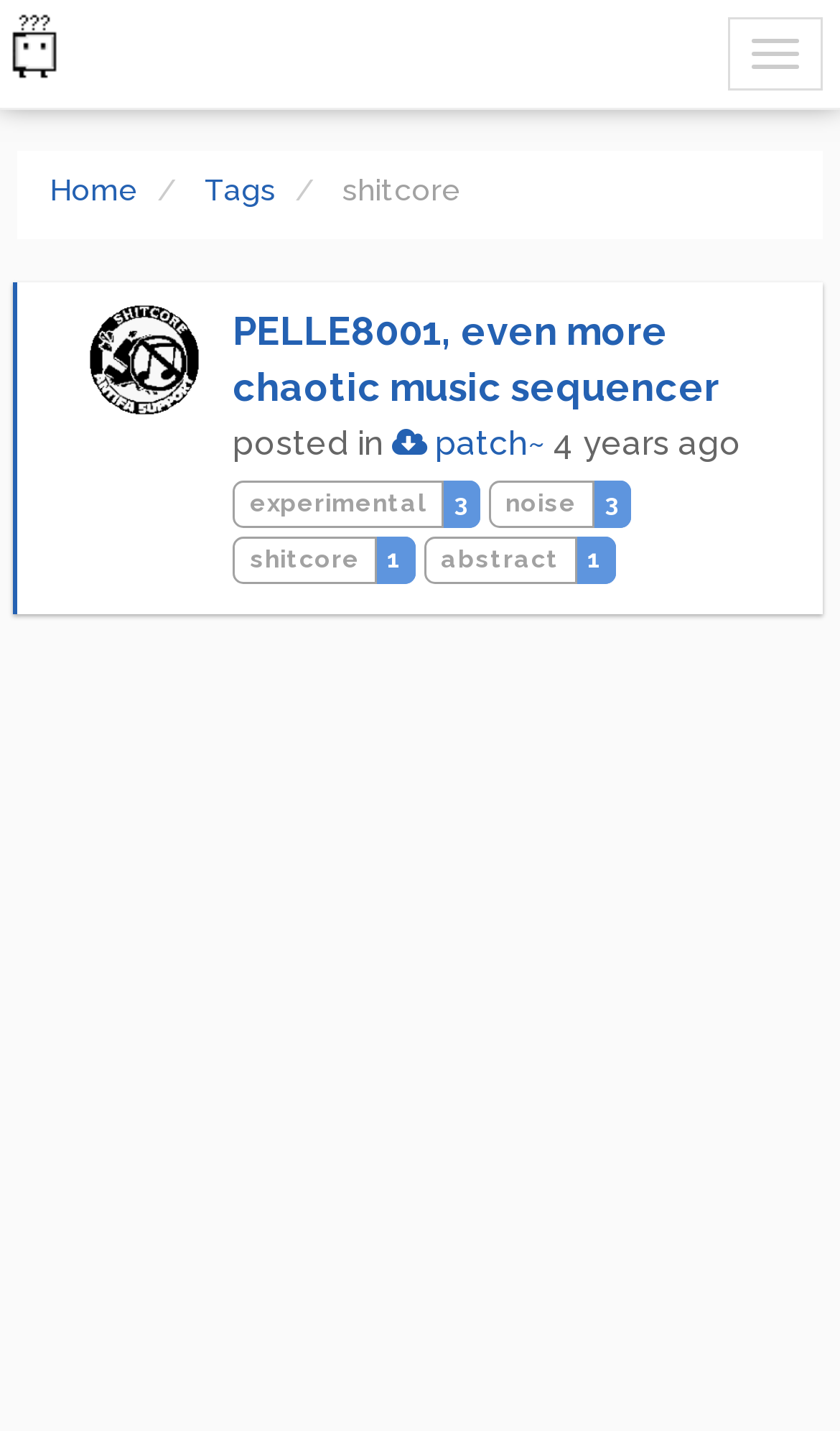Could you specify the bounding box coordinates for the clickable section to complete the following instruction: "view experimental3 topic"?

[0.277, 0.336, 0.571, 0.363]